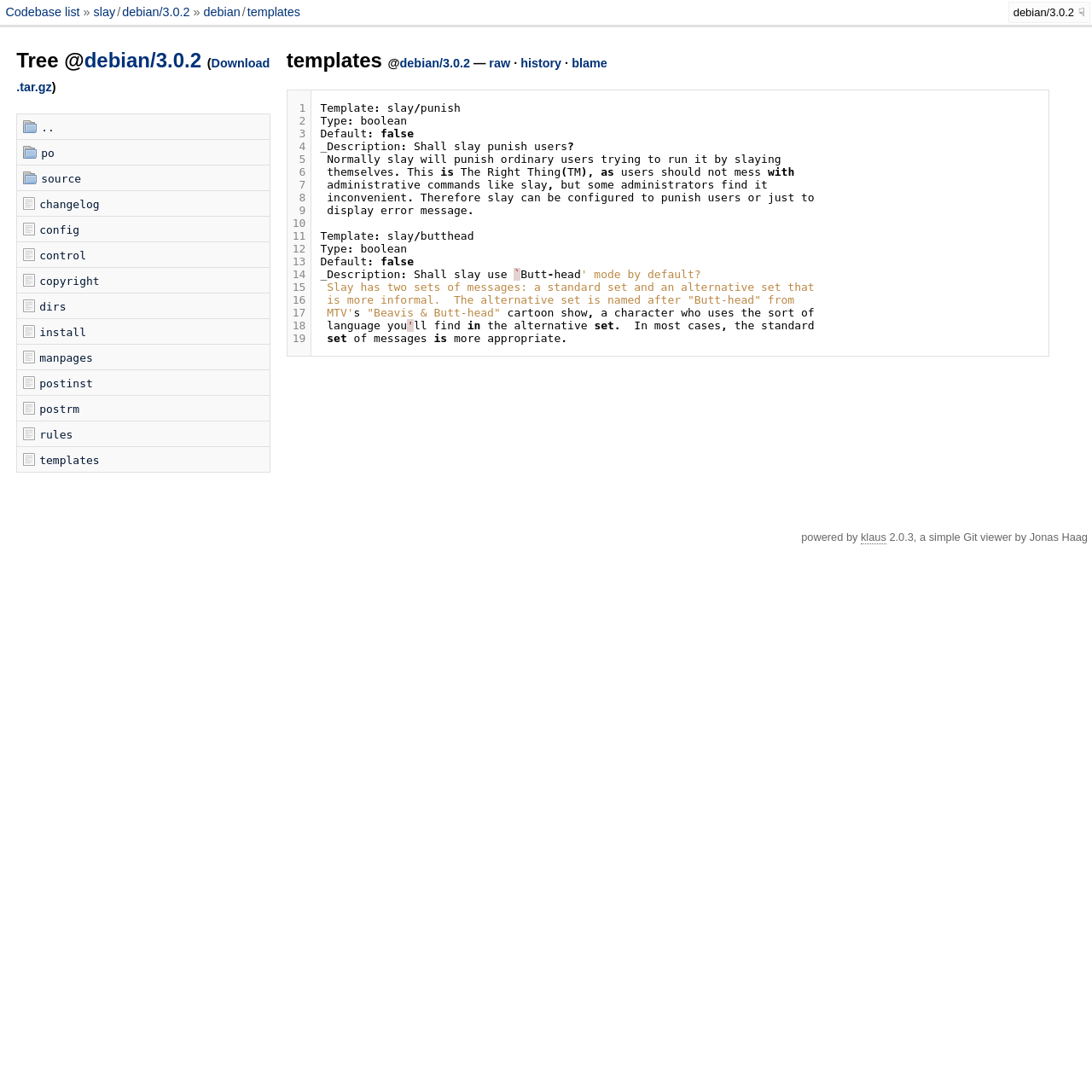What is the default value of the 'punish' template?
Please provide a detailed answer to the question.

The default value of the 'punish' template can be found in the gridcell with the text 'Template: slay/punish Type: boolean Default: false ...'.